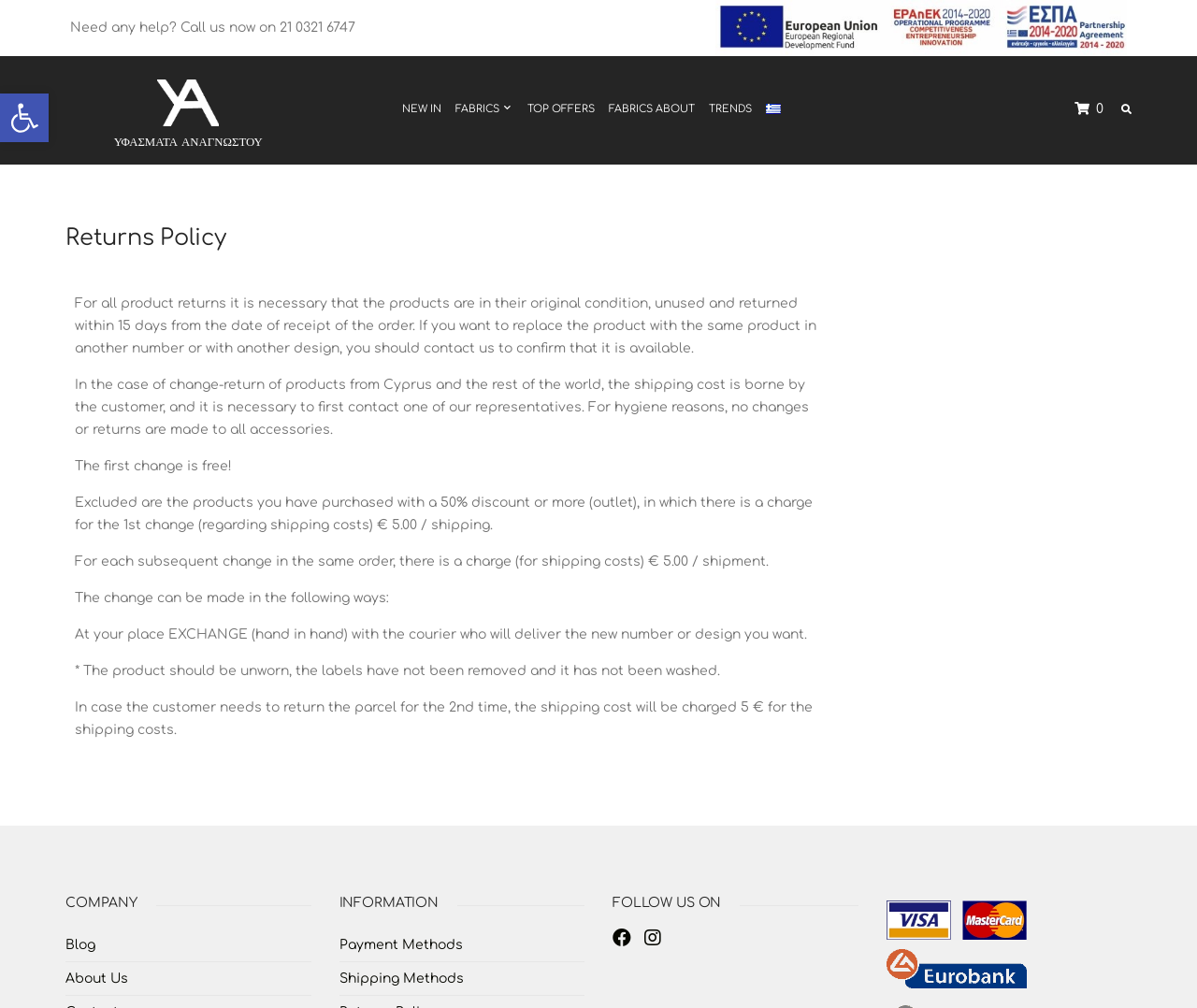Please determine the bounding box coordinates of the clickable area required to carry out the following instruction: "Click the 'NEW IN' link". The coordinates must be four float numbers between 0 and 1, represented as [left, top, right, bottom].

[0.336, 0.091, 0.369, 0.127]